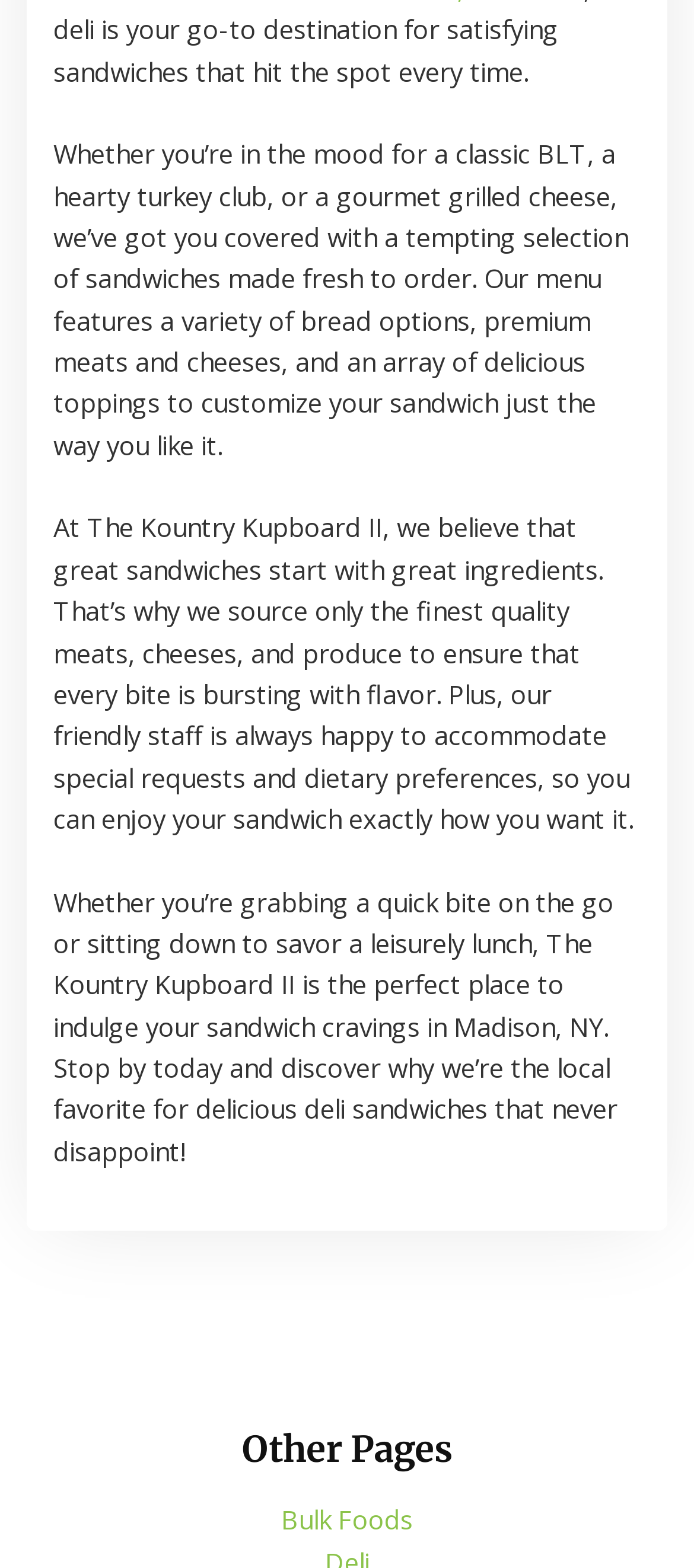Respond to the question below with a single word or phrase:
How many links to other pages are provided?

5